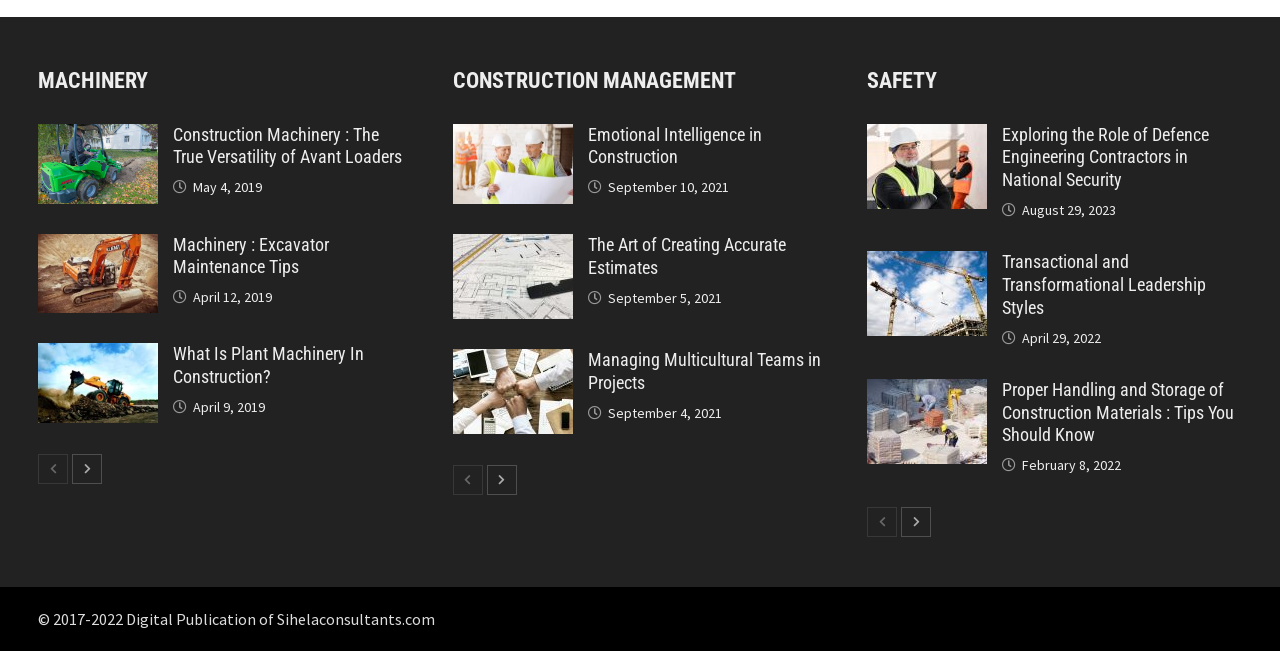Please specify the bounding box coordinates of the clickable region necessary for completing the following instruction: "Read the 'Emotional Intelligence in Construction' article". The coordinates must consist of four float numbers between 0 and 1, i.e., [left, top, right, bottom].

[0.354, 0.193, 0.447, 0.228]